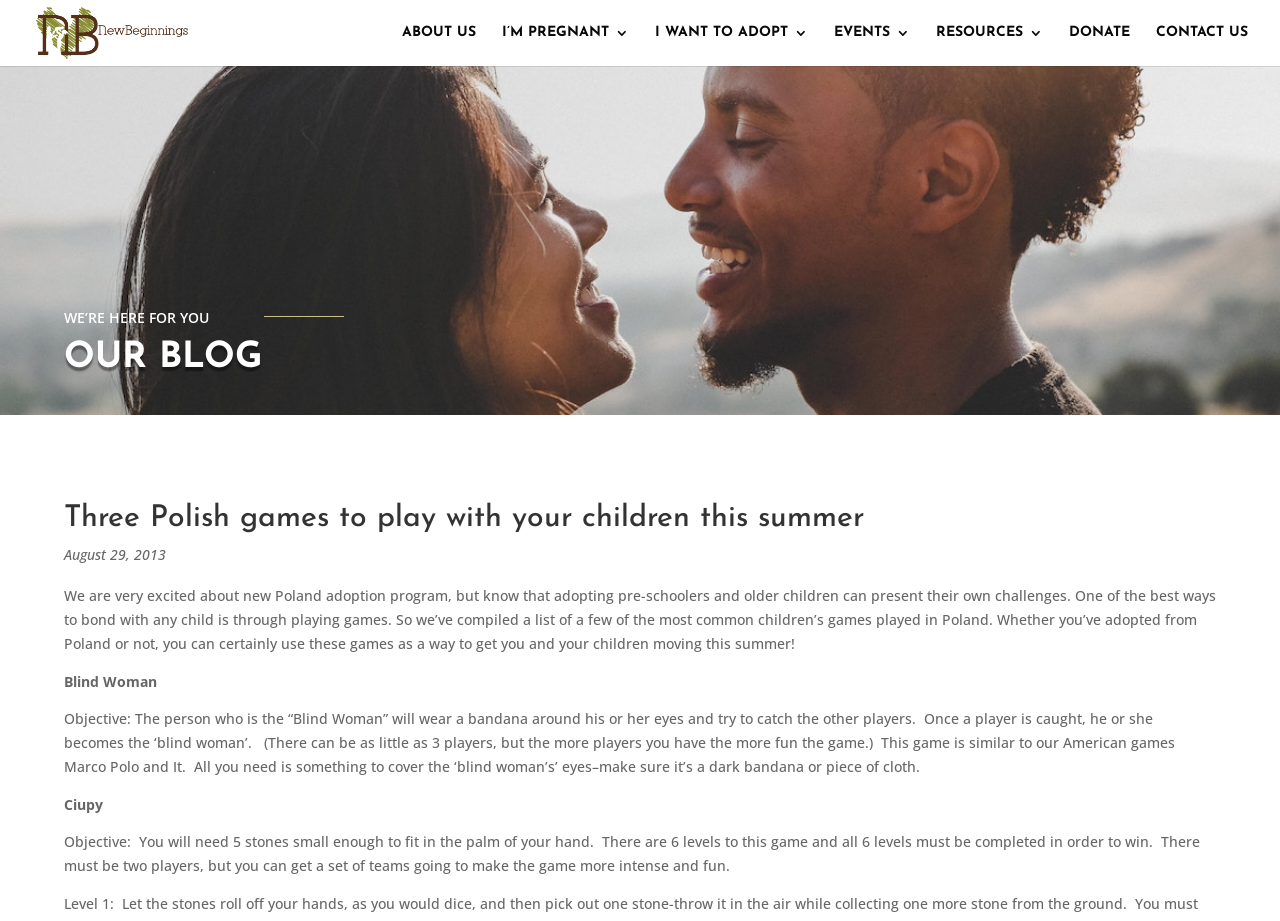Please find the bounding box coordinates of the section that needs to be clicked to achieve this instruction: "Click on 'DONATE'".

[0.835, 0.028, 0.883, 0.072]